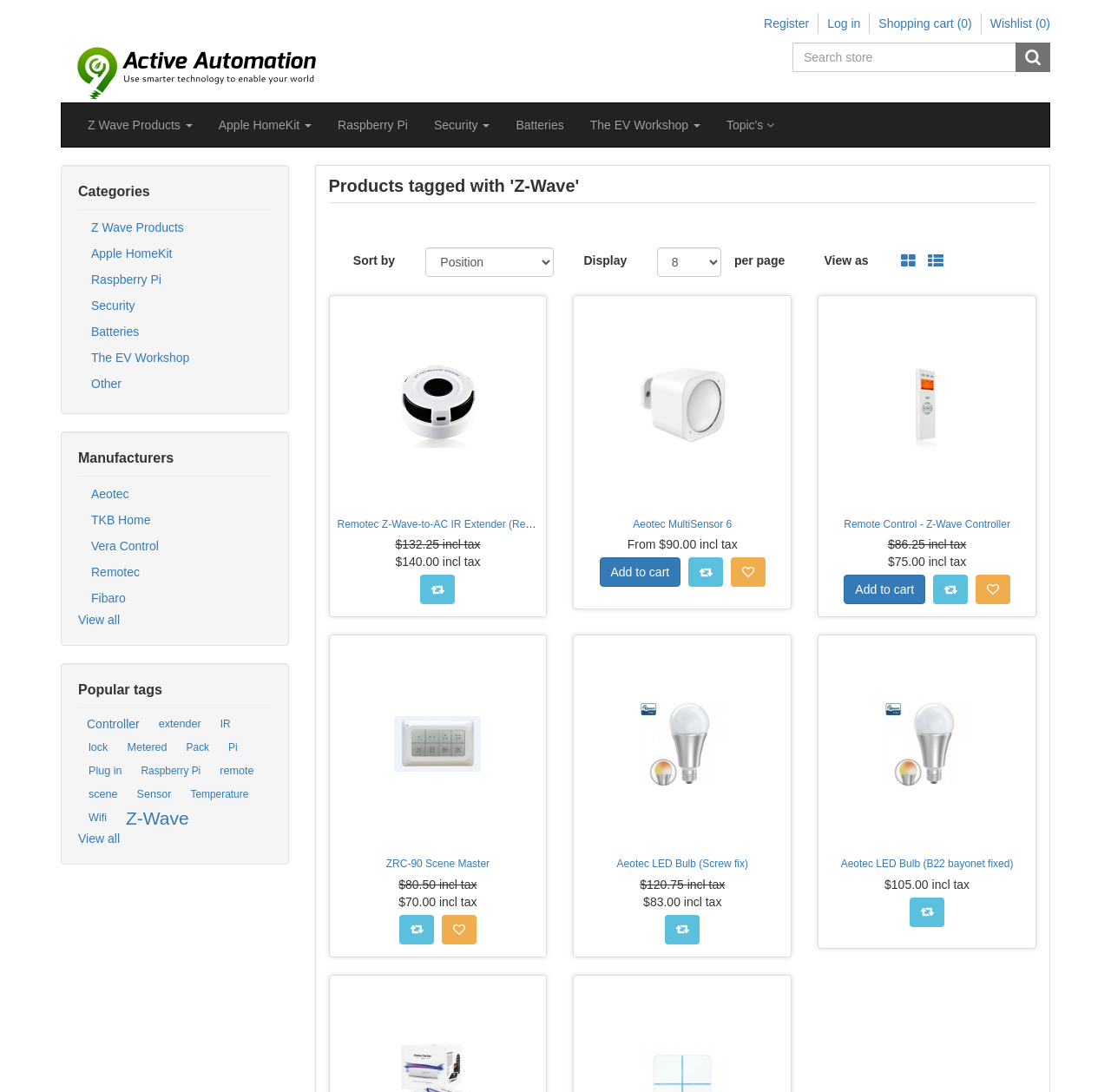Please extract the webpage's main title and generate its text content.

Products tagged with 'Z-Wave'